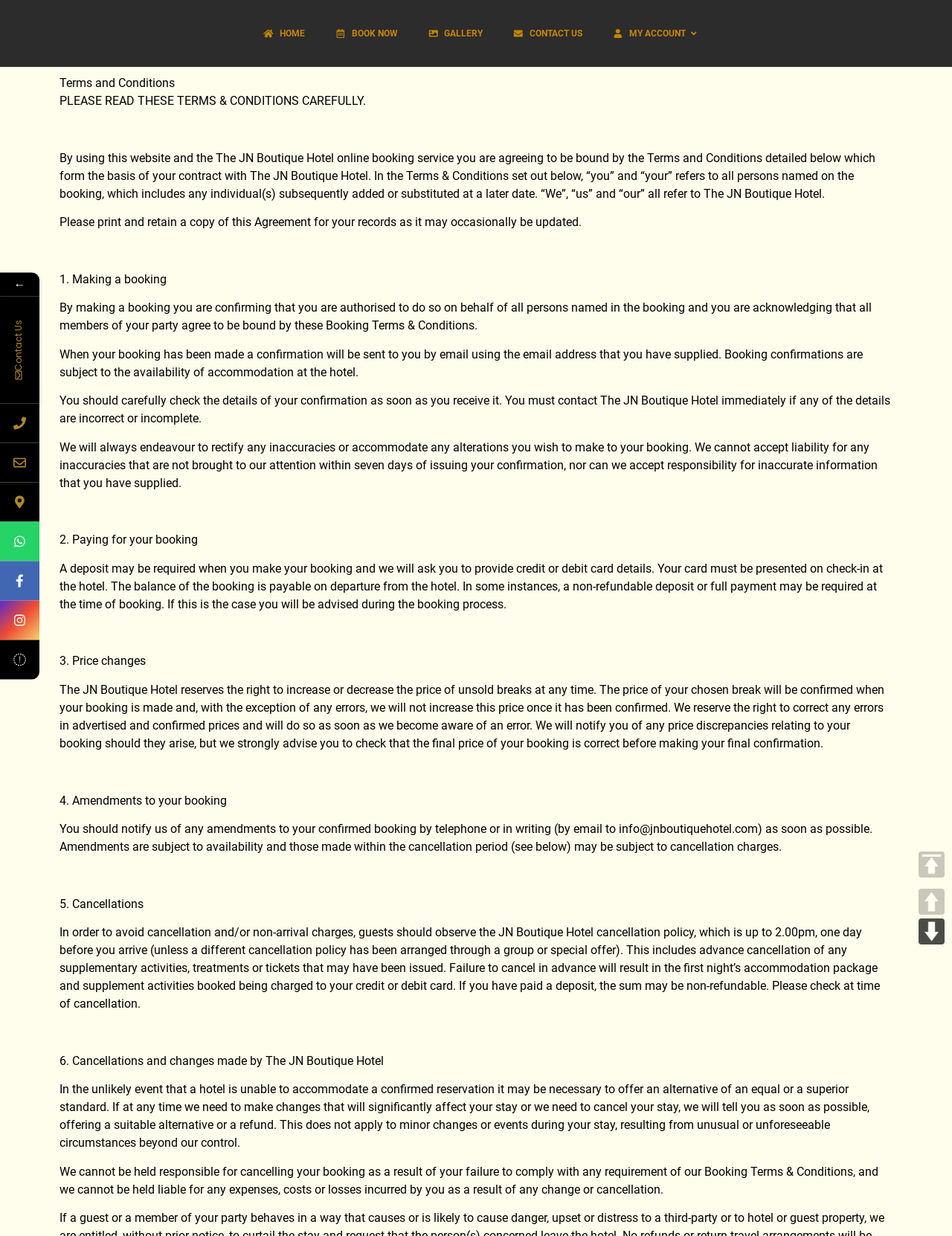Provide a brief response in the form of a single word or phrase:
Can I make changes to my booking?

Yes, subject to availability